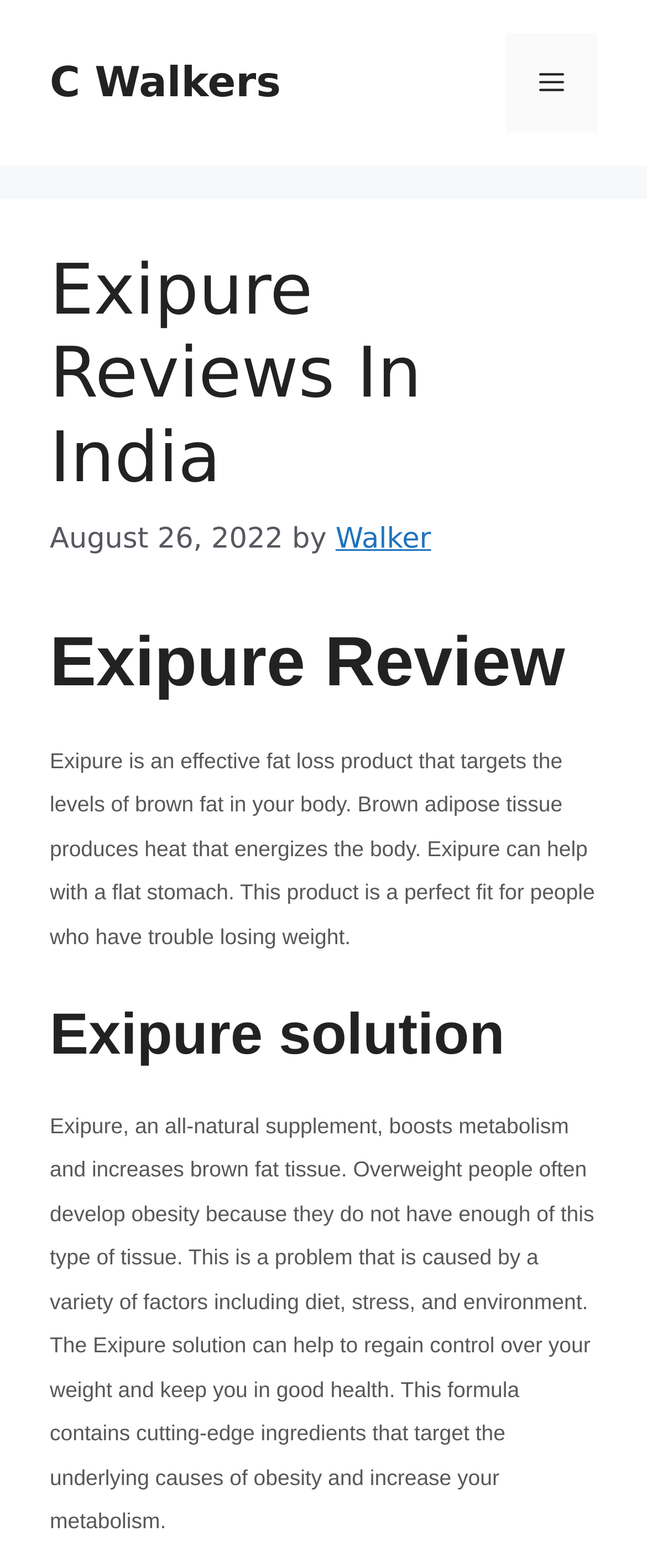Reply to the question with a single word or phrase:
What is the purpose of Exipure?

Weight loss